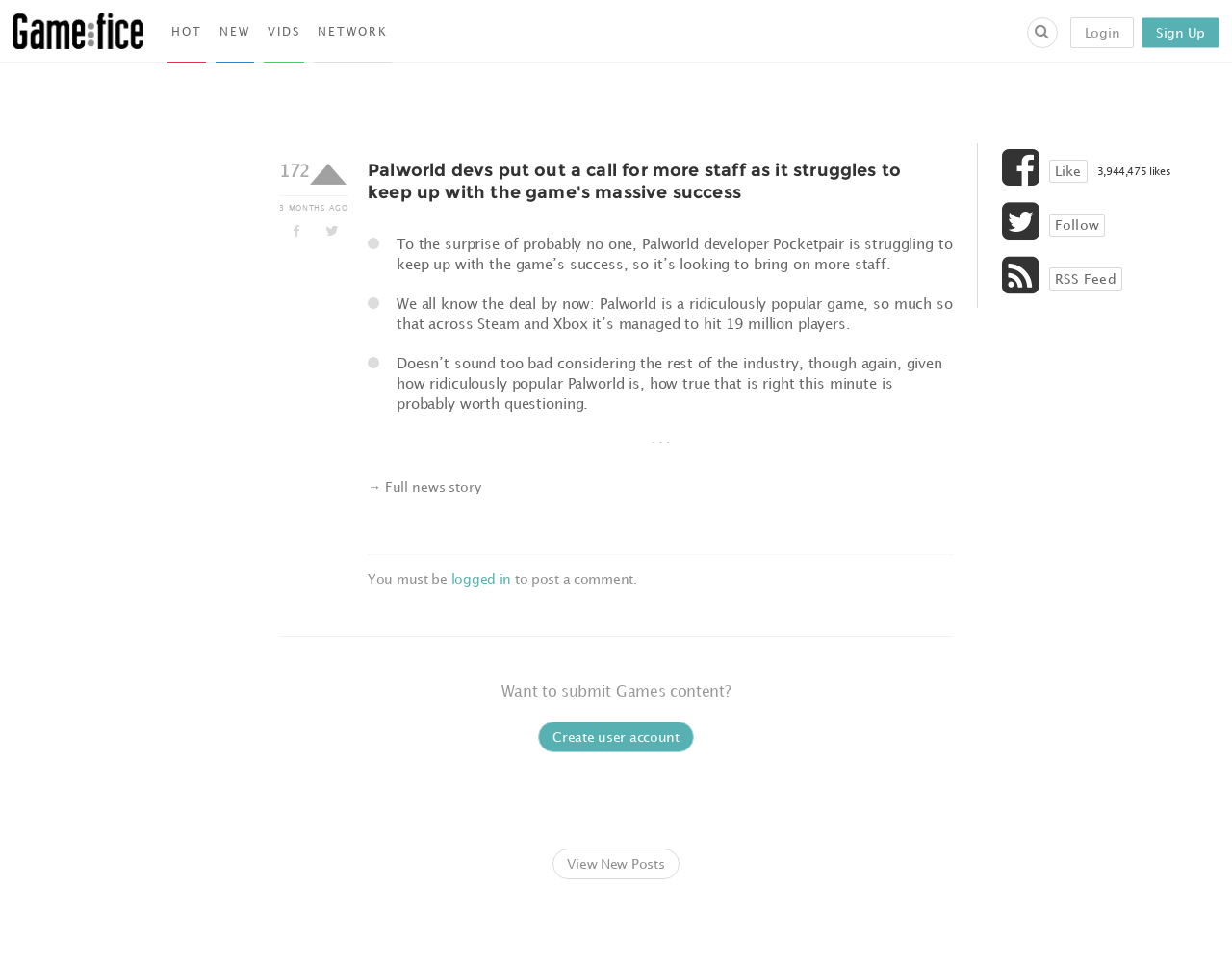Please identify the bounding box coordinates of the element that needs to be clicked to execute the following command: "contact us". Provide the bounding box using four float numbers between 0 and 1, formatted as [left, top, right, bottom].

None